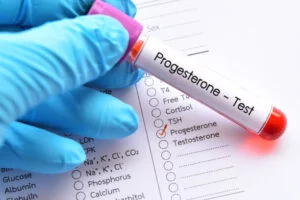What is the purpose of the pink top on the tube?
Use the screenshot to answer the question with a single word or phrase.

Safe collection